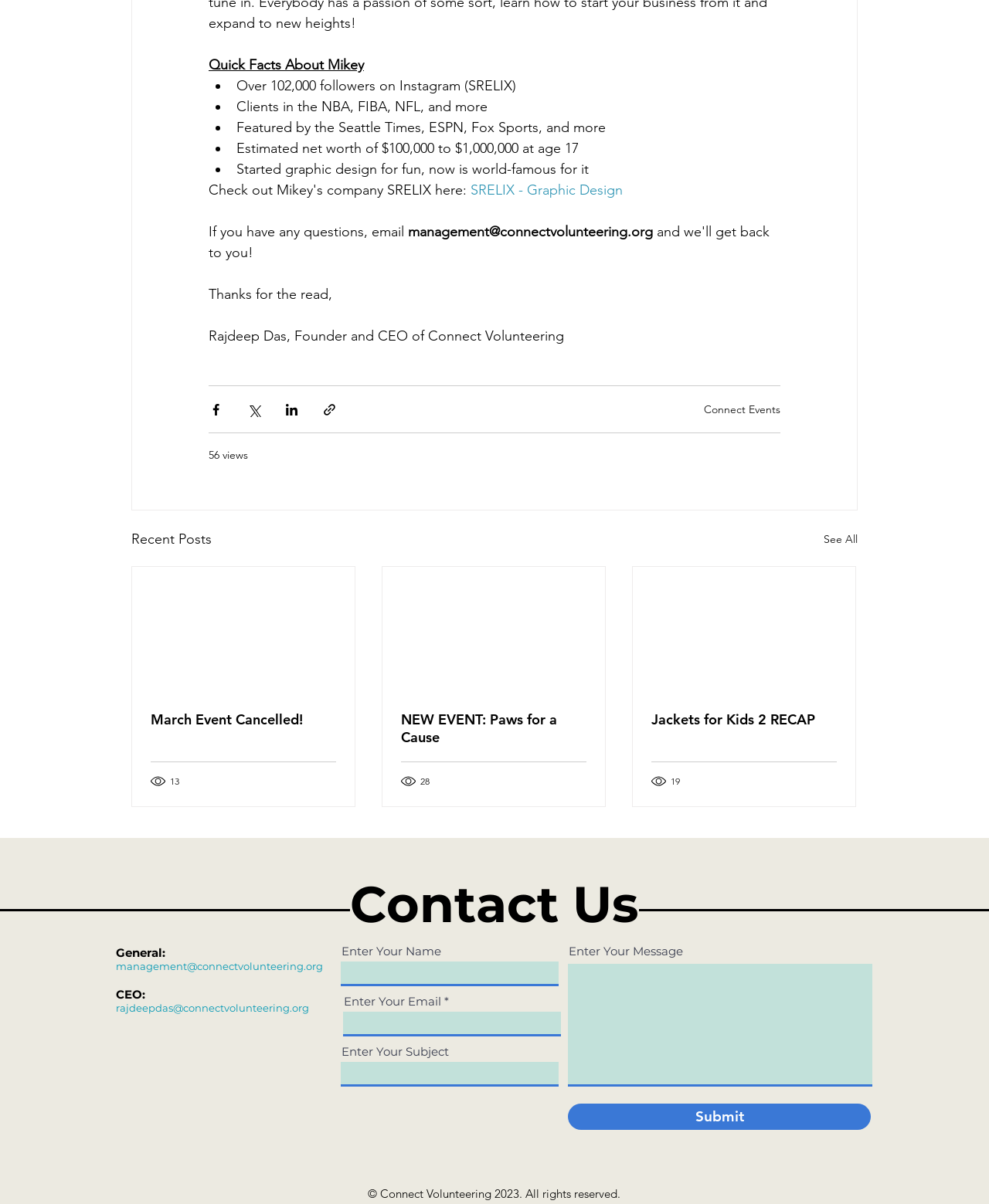What is the name of the CEO of Connect Volunteering?
From the image, respond using a single word or phrase.

Rajdeep Das